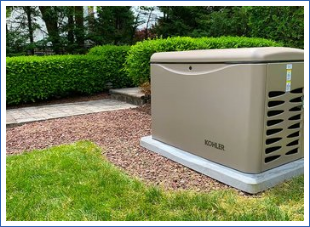Explain the image thoroughly, mentioning every notable detail.

The image showcases a Kohler generator, strategically placed in a residential yard surrounded by neatly trimmed bushes and a gravel pathway. This generator, known for its reliability and performance, highlights its importance as a backup power source for homes in the Fife area, particularly near the 98424 zip code. The well-maintained landscaping creates a pleasing visual appeal, underlining the generator's role as a vital component in ensuring an uninterrupted electricity supply. As a preferred choice for homeowners, Kohler generators exemplify durability and efficacy, making them a smart investment for those seeking dependable home power solutions.